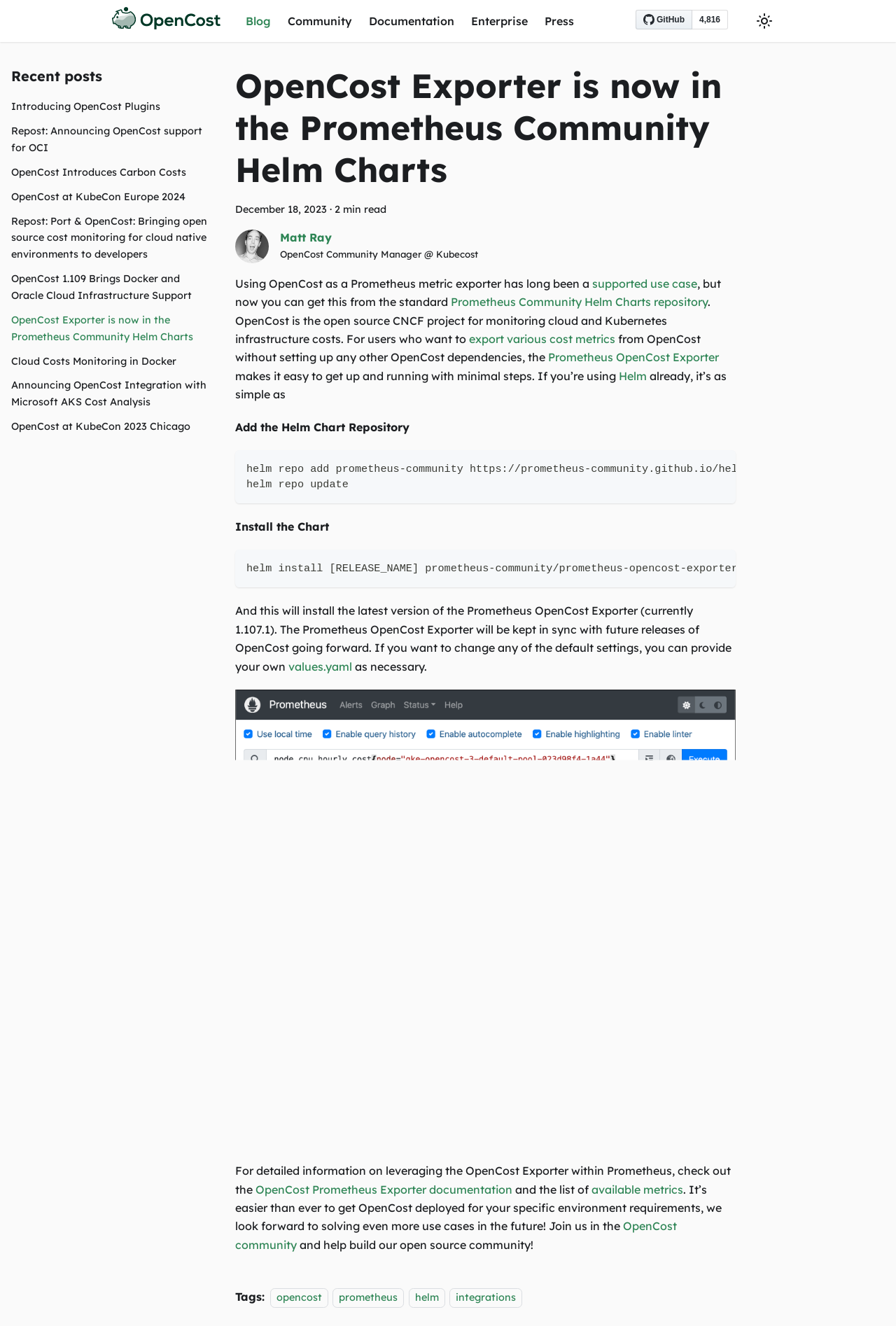What is OpenCost?
Refer to the image and provide a one-word or short phrase answer.

open source cost monitoring